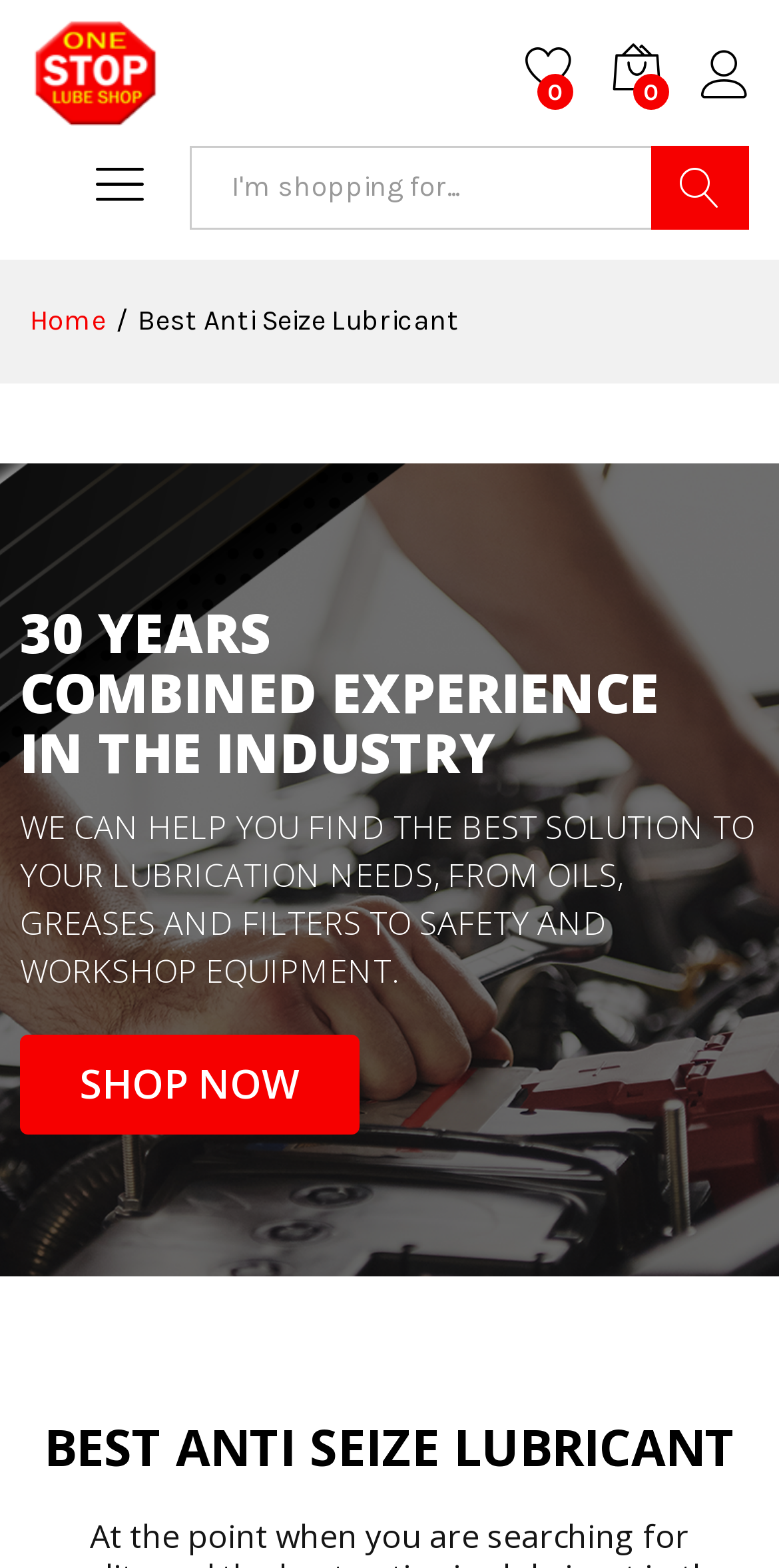Find the bounding box coordinates of the element to click in order to complete this instruction: "Search for products". The bounding box coordinates must be four float numbers between 0 and 1, denoted as [left, top, right, bottom].

[0.835, 0.093, 0.962, 0.146]